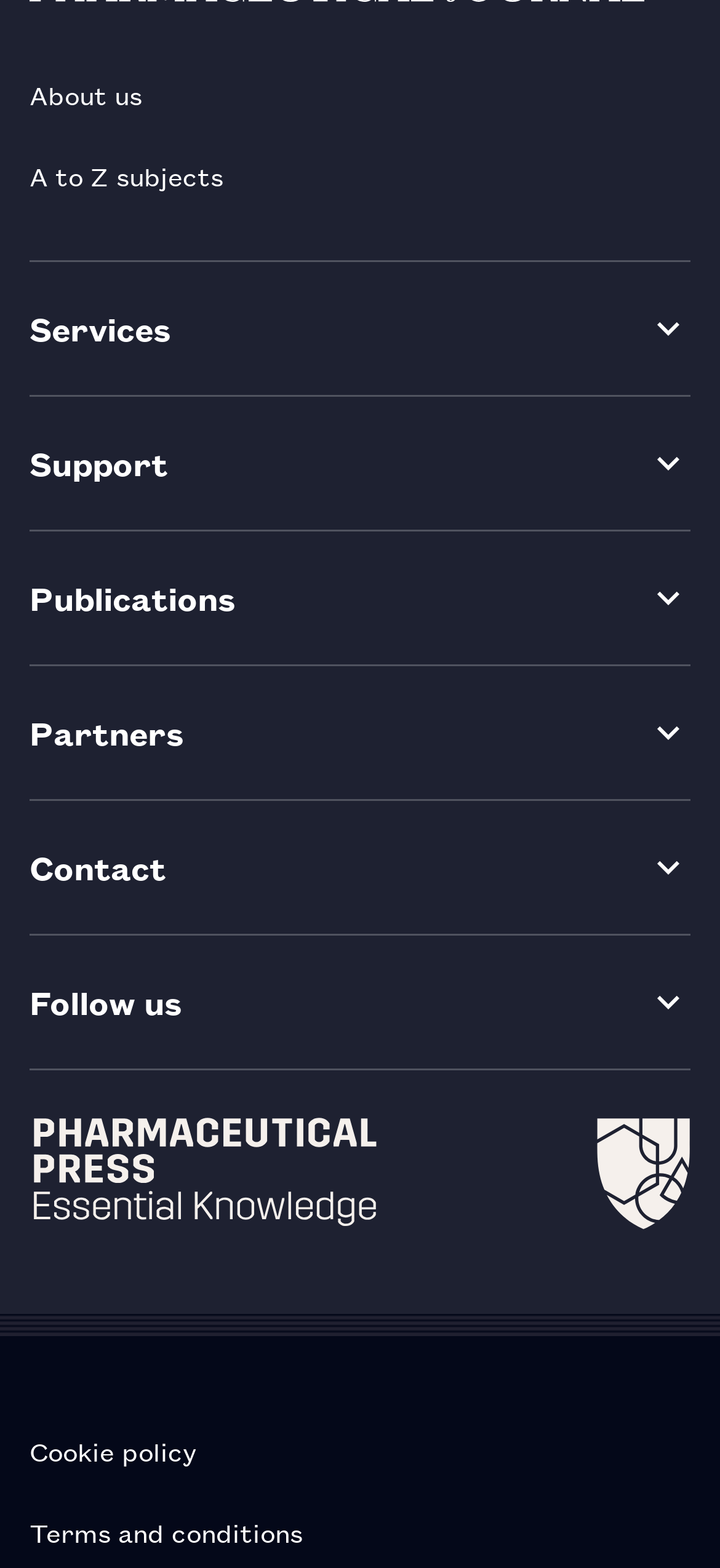Based on the element description: "A to Z subjects", identify the bounding box coordinates for this UI element. The coordinates must be four float numbers between 0 and 1, listed as [left, top, right, bottom].

[0.041, 0.086, 0.959, 0.137]